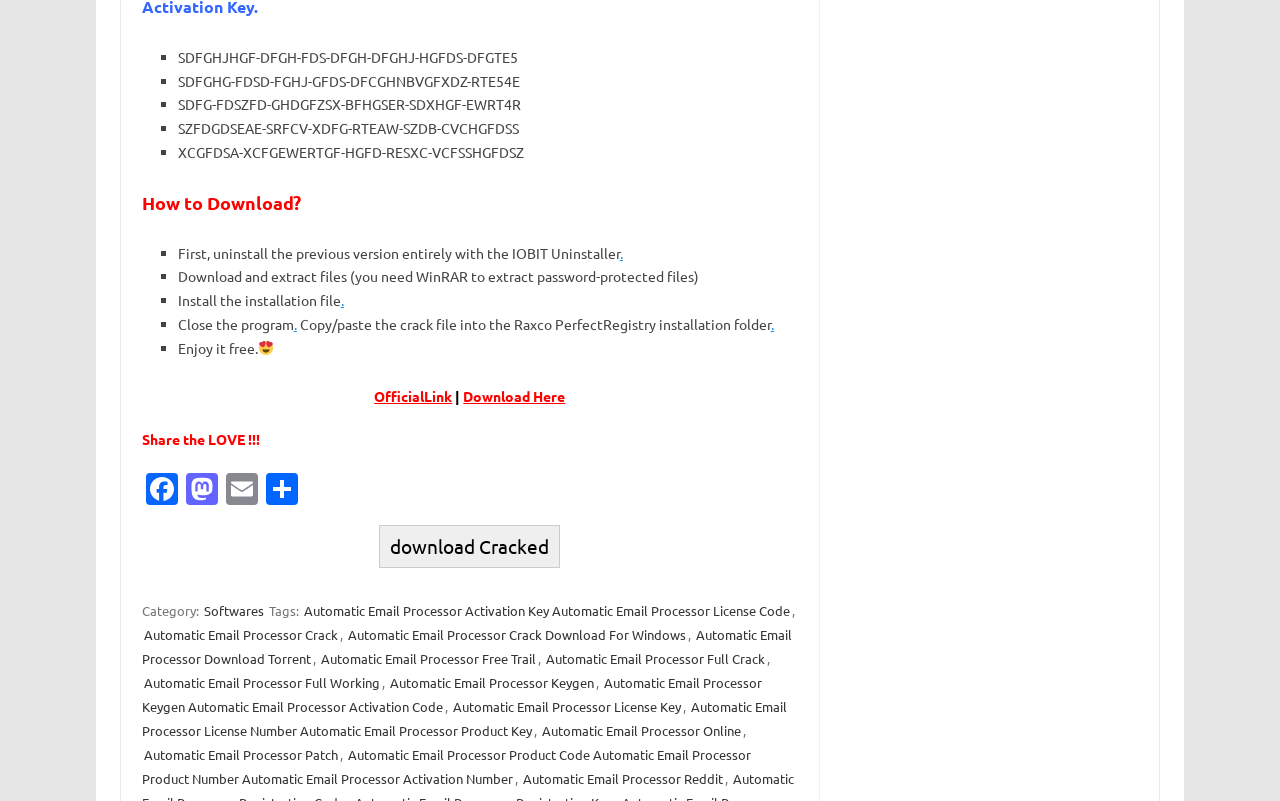Please identify the coordinates of the bounding box that should be clicked to fulfill this instruction: "Click on 'Download Here'".

[0.362, 0.483, 0.442, 0.505]